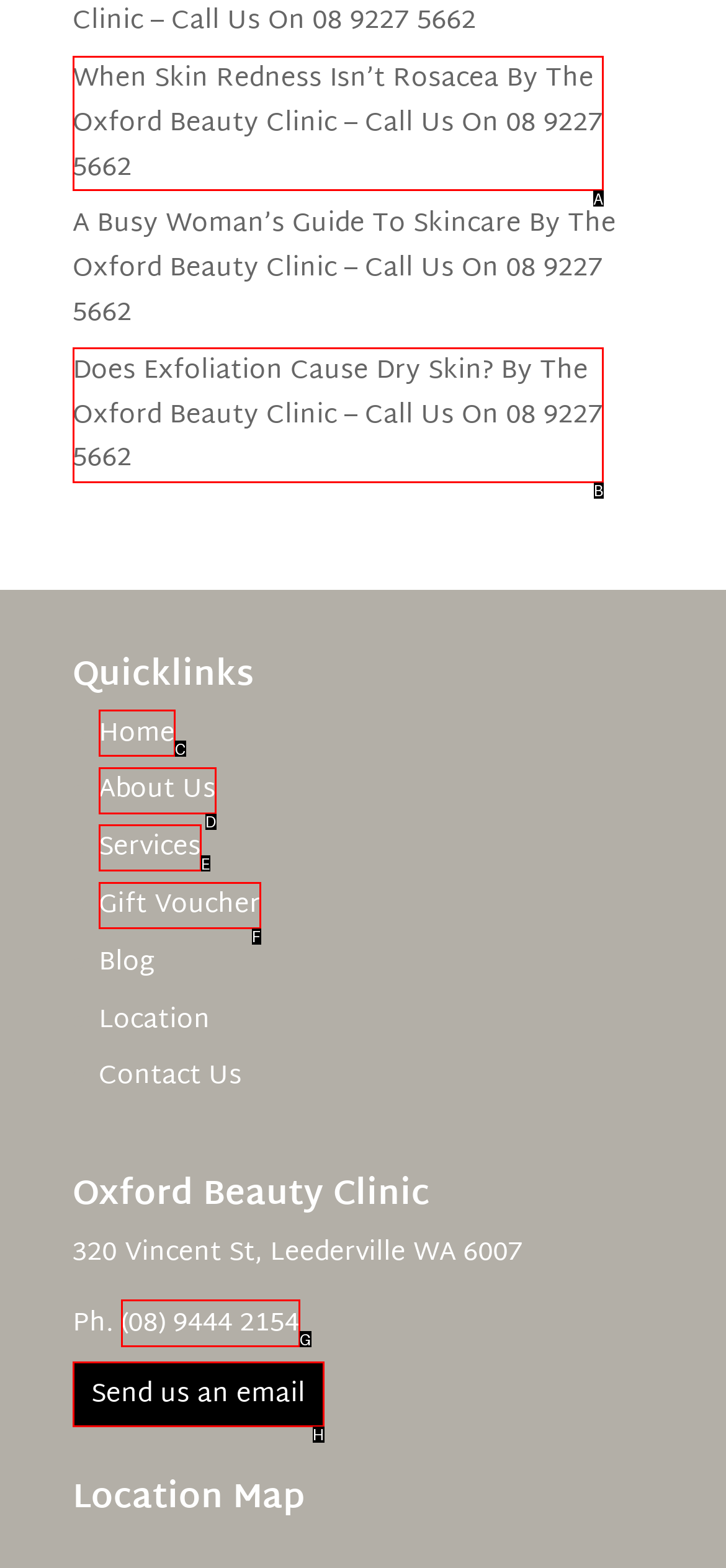Indicate the UI element to click to perform the task: Call the clinic at (08) 9444 2154. Reply with the letter corresponding to the chosen element.

G